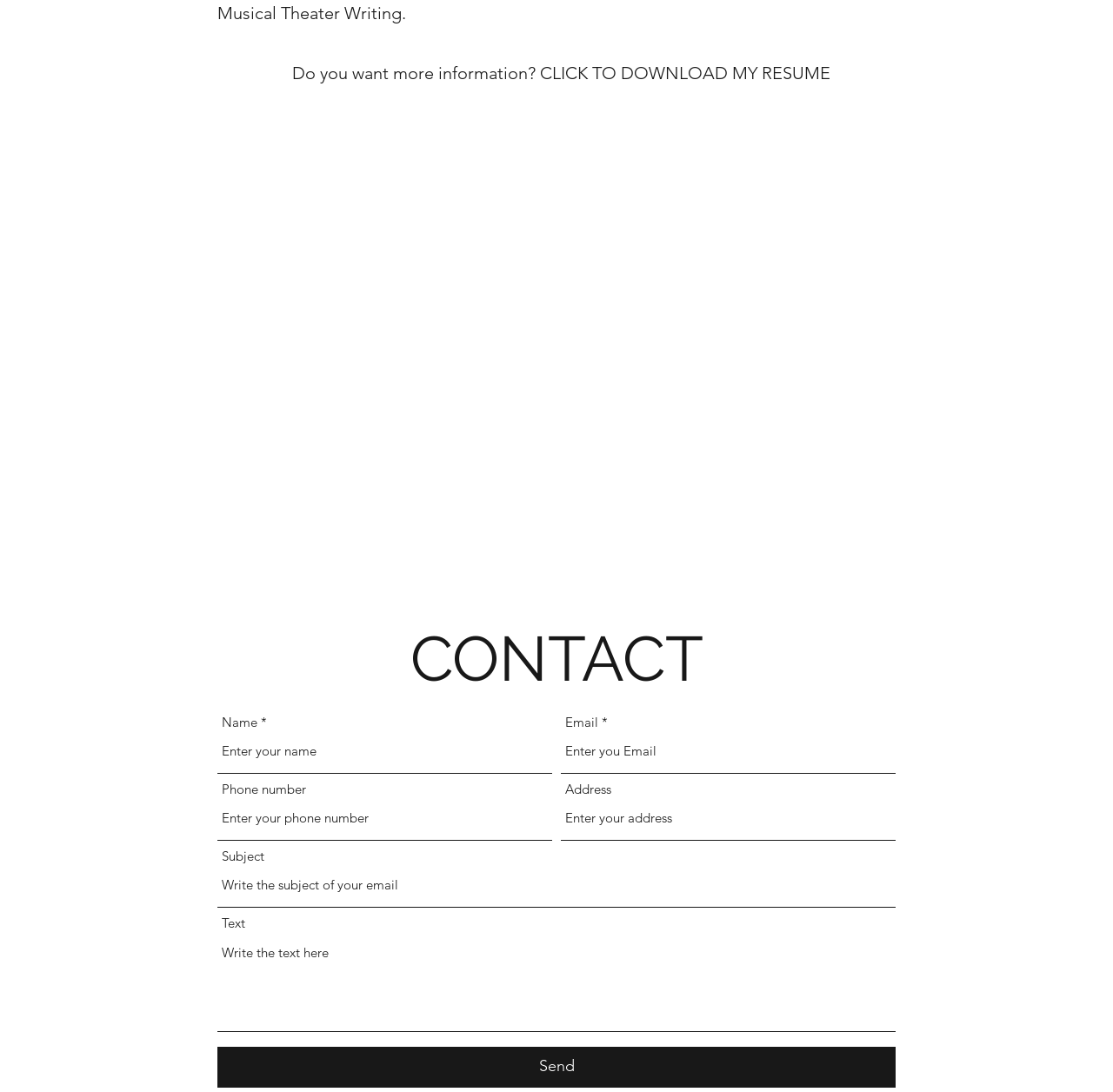What is the function of the 'Send' button?
Using the visual information, reply with a single word or short phrase.

Send message